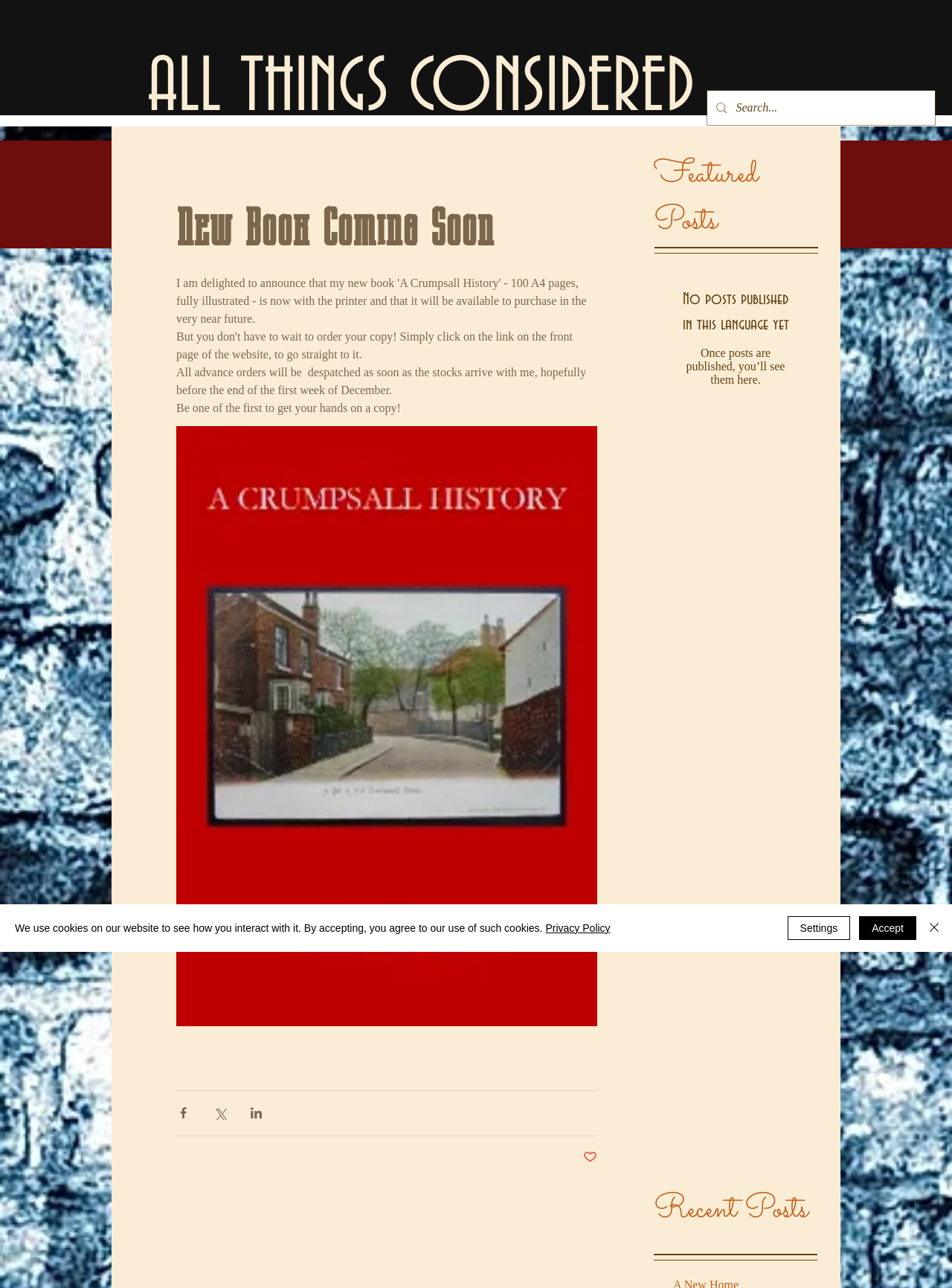What is the purpose of the search box?
Carefully analyze the image and provide a thorough answer to the question.

The search box is located in the top-right corner of the webpage, and its purpose is to allow users to search the website for specific content.